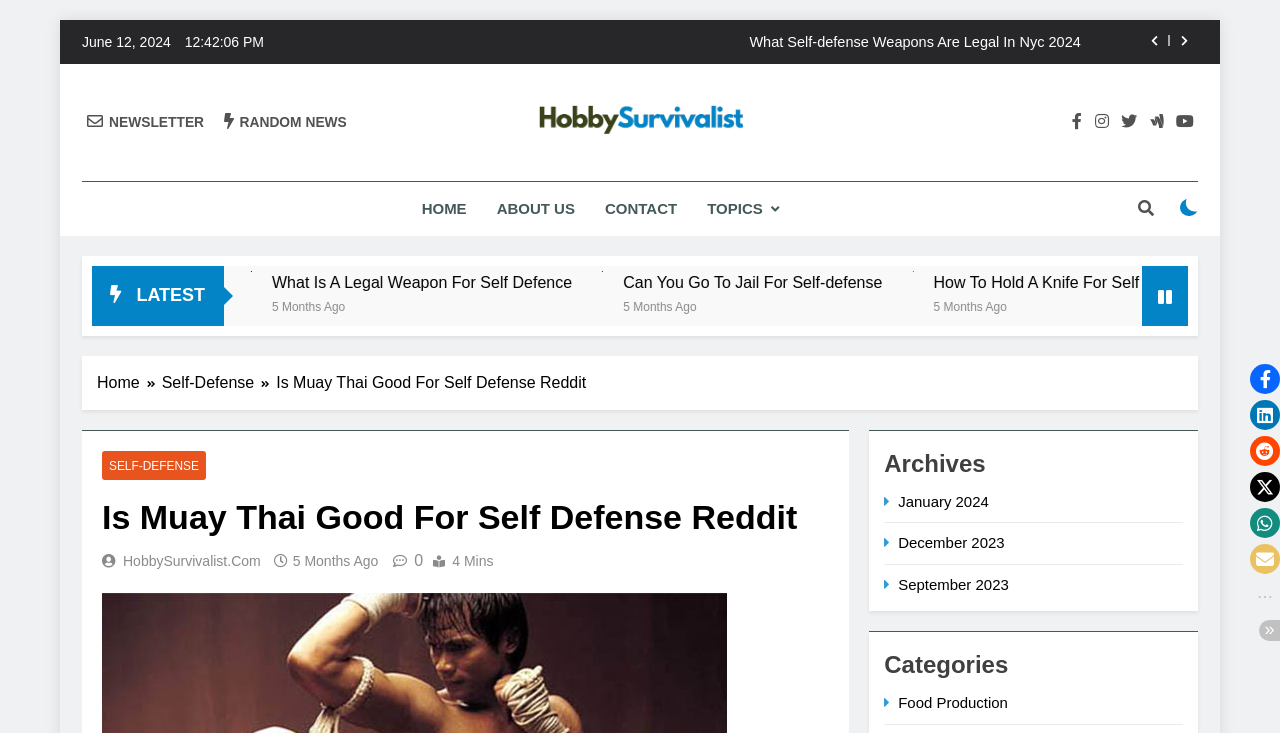Please identify the bounding box coordinates of the area that needs to be clicked to fulfill the following instruction: "Click on the 'Toggle social share buttons' button."

[0.984, 0.846, 1.0, 0.875]